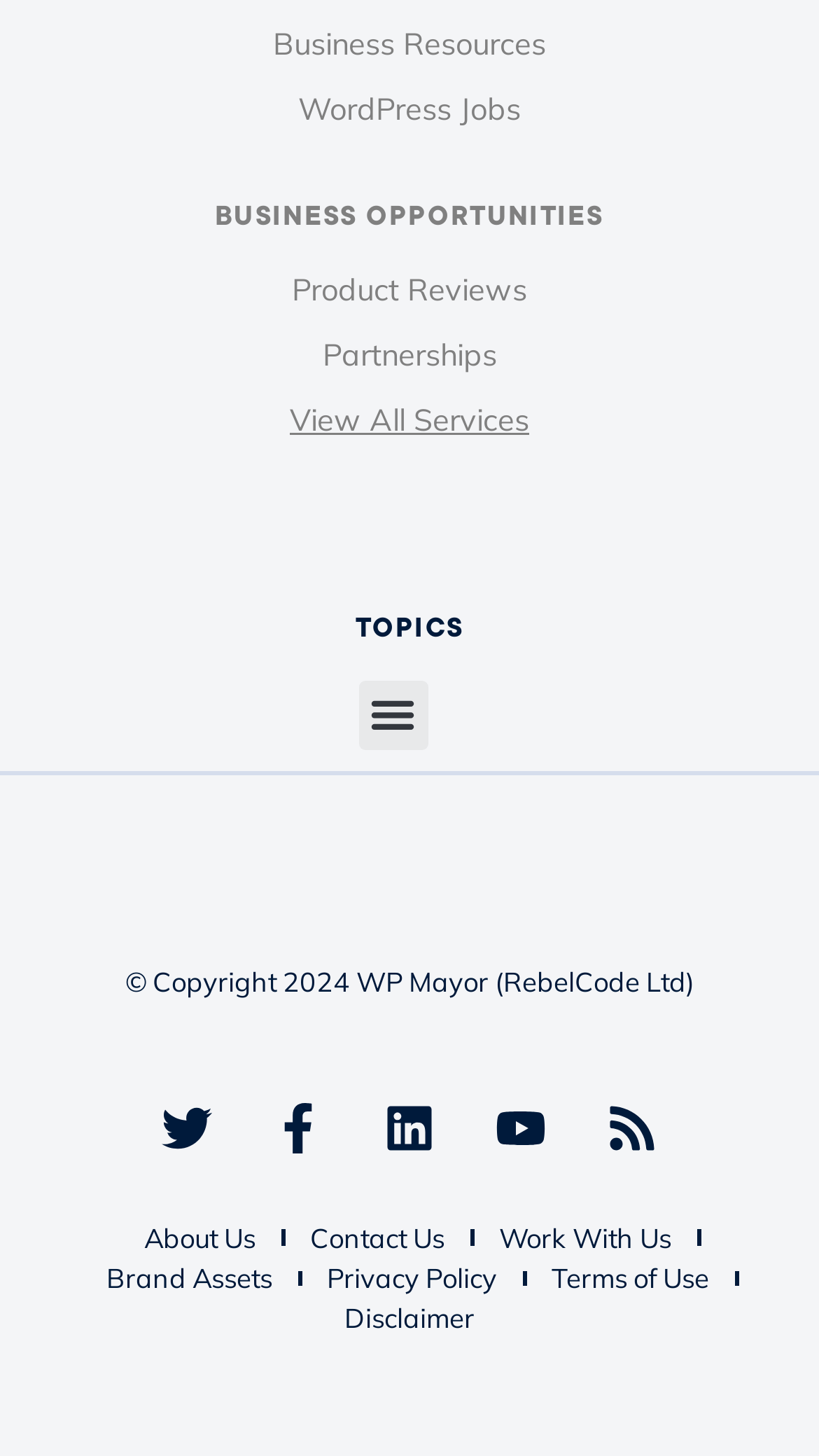Provide a brief response using a word or short phrase to this question:
What is the last item in the footer section?

Disclaimer